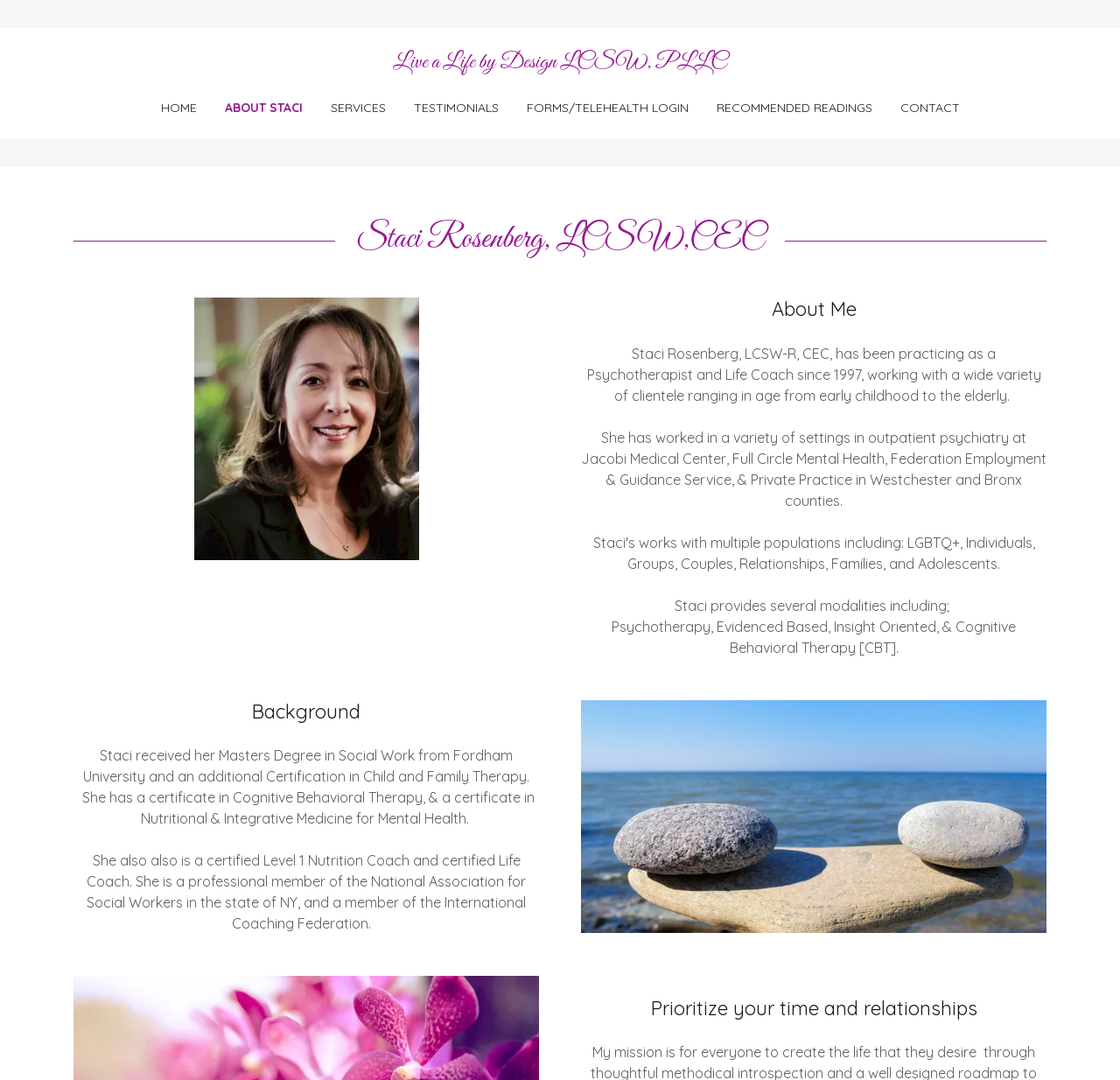Please provide a comprehensive response to the question based on the details in the image: What is Staci's educational background?

According to the webpage, Staci received her Masters Degree in Social Work from Fordham University, as mentioned in the text 'Staci received her Masters Degree in Social Work from Fordham University and an additional Certification in Child and Family Therapy'.